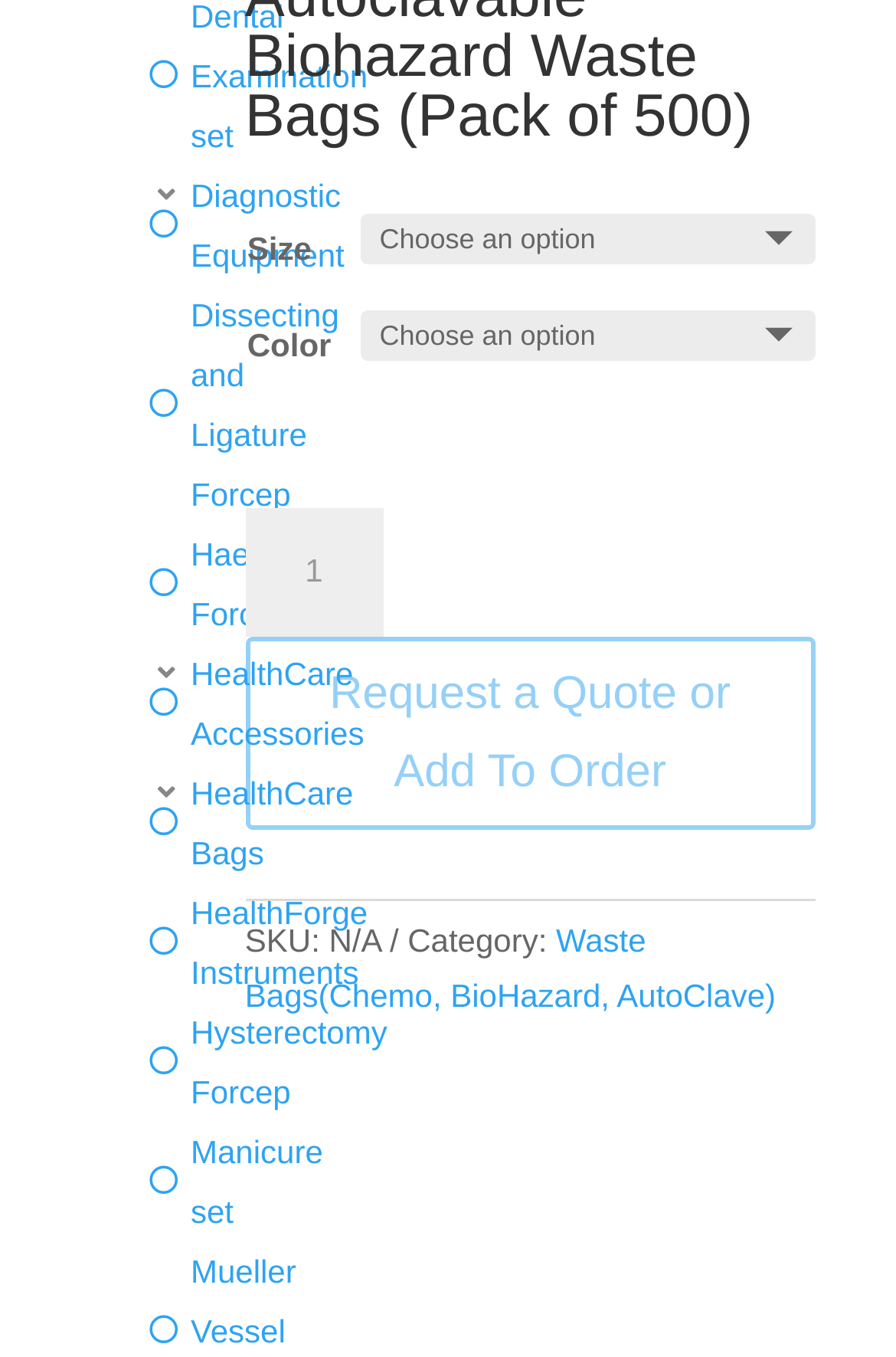What is the minimum quantity of the product that can be ordered?
Using the image, respond with a single word or phrase.

1